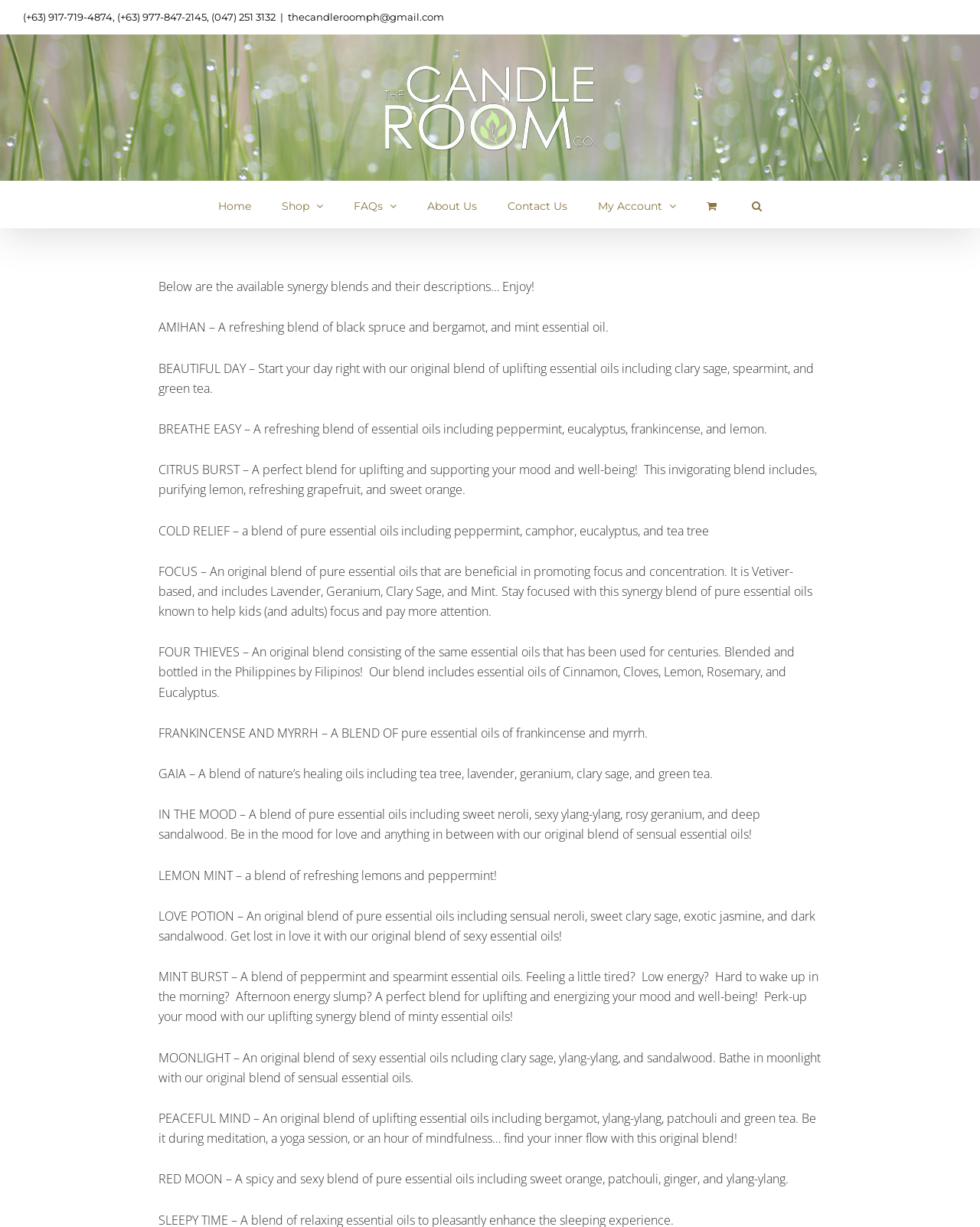Identify the bounding box for the described UI element. Provide the coordinates in (top-left x, top-left y, bottom-right x, bottom-right y) format with values ranging from 0 to 1: Shop

[0.288, 0.148, 0.33, 0.185]